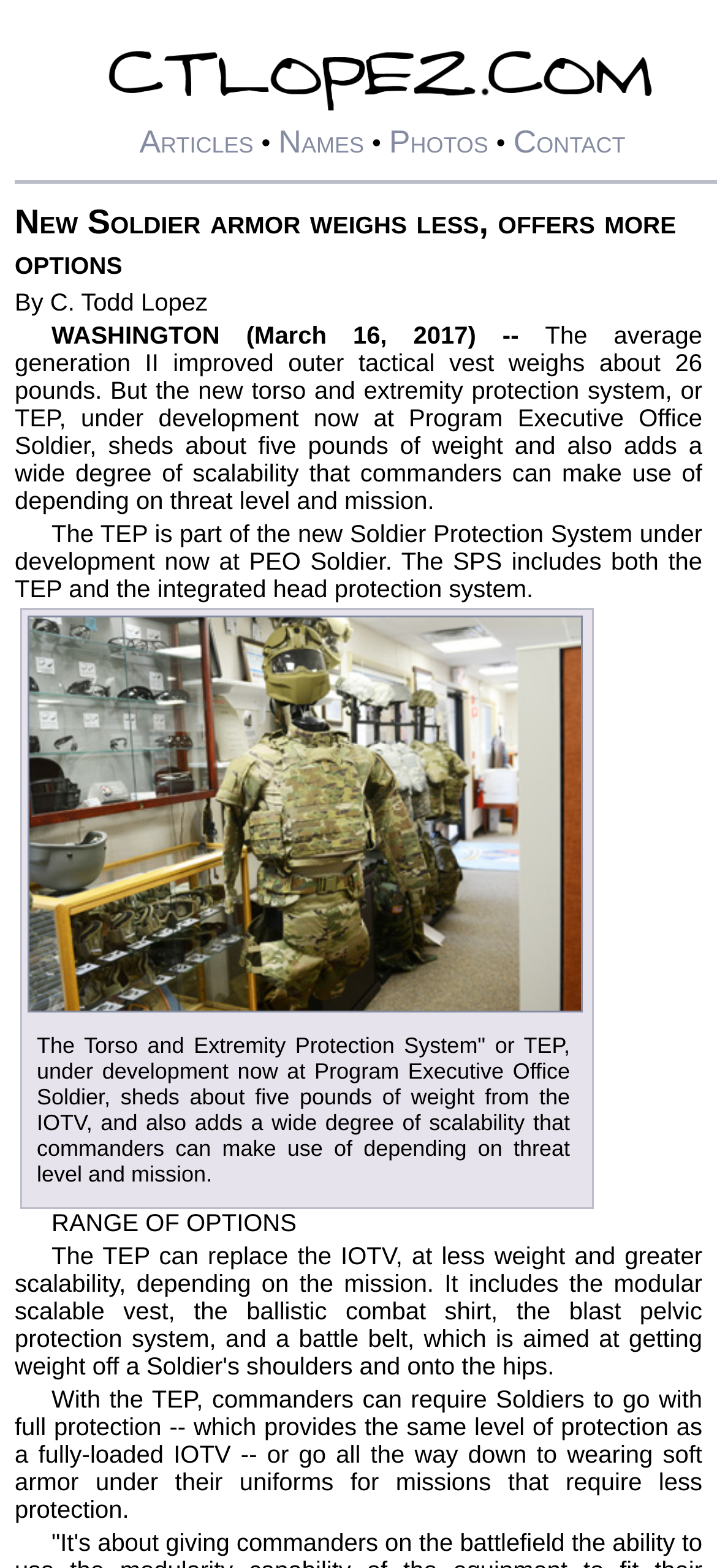Provide a one-word or short-phrase answer to the question:
Who is the author of the article?

C. Todd Lopez